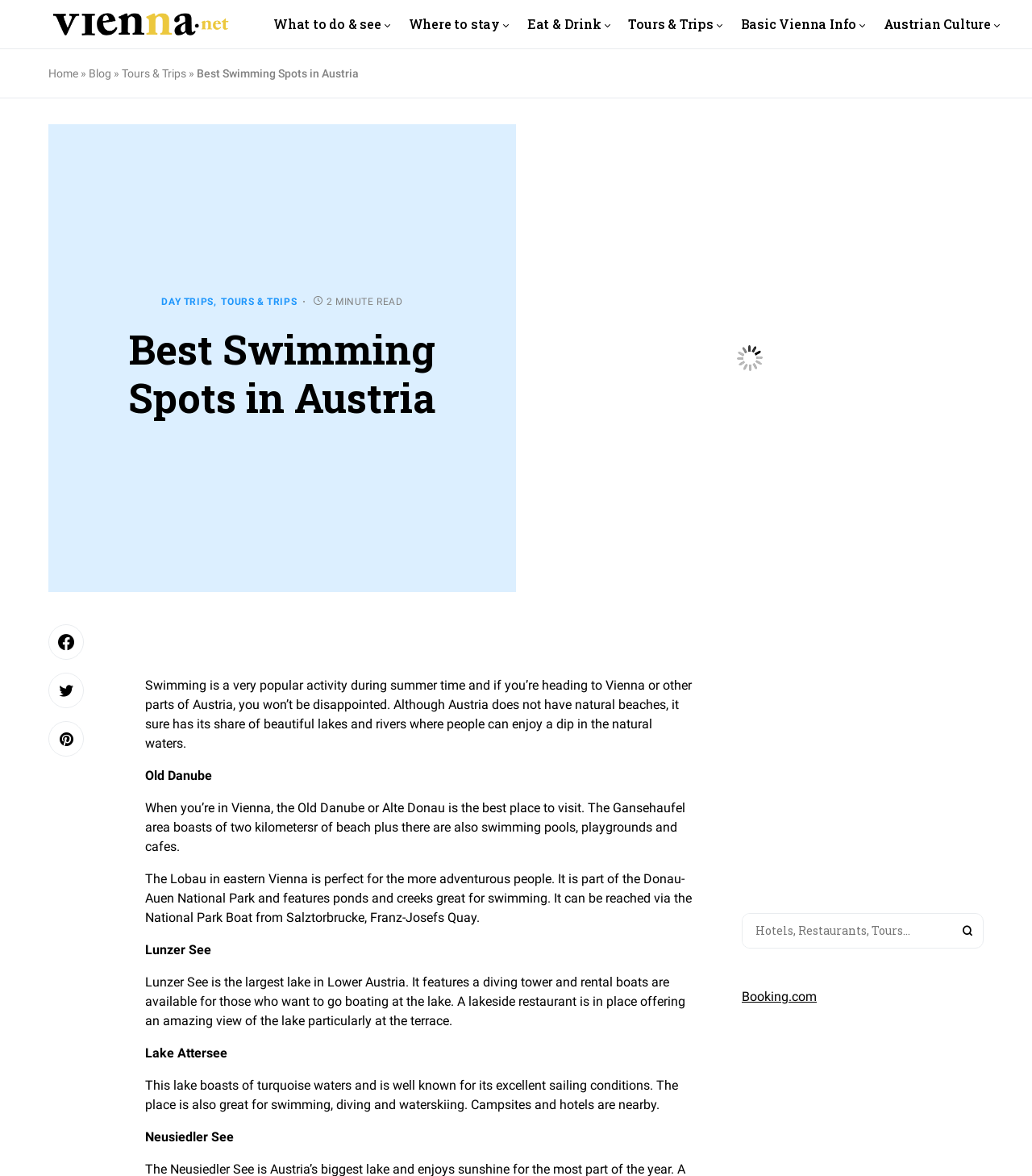Respond with a single word or phrase for the following question: 
How many swimming spots are mentioned in the article?

5